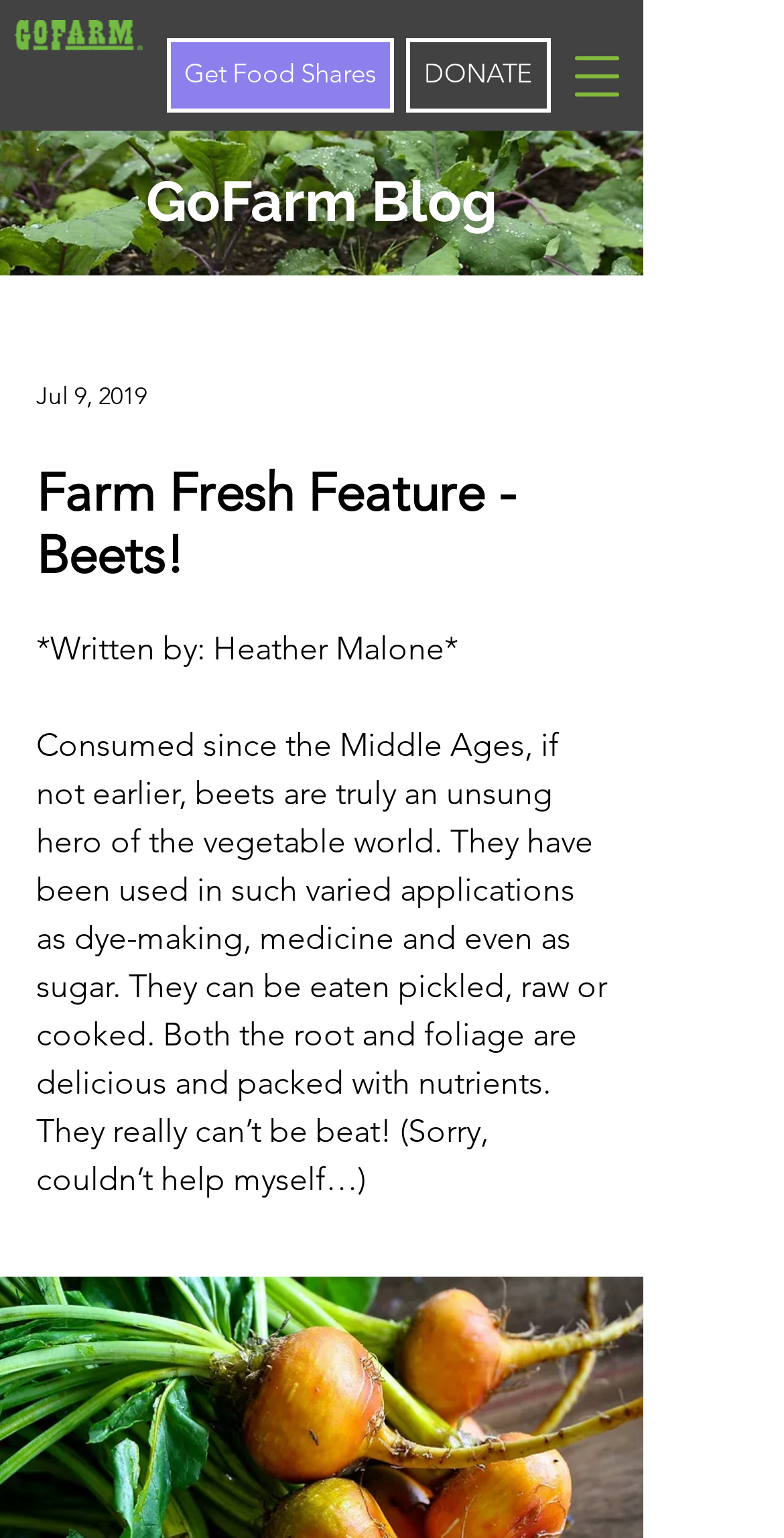Identify and provide the bounding box for the element described by: "Get Food Shares".

[0.213, 0.025, 0.503, 0.073]